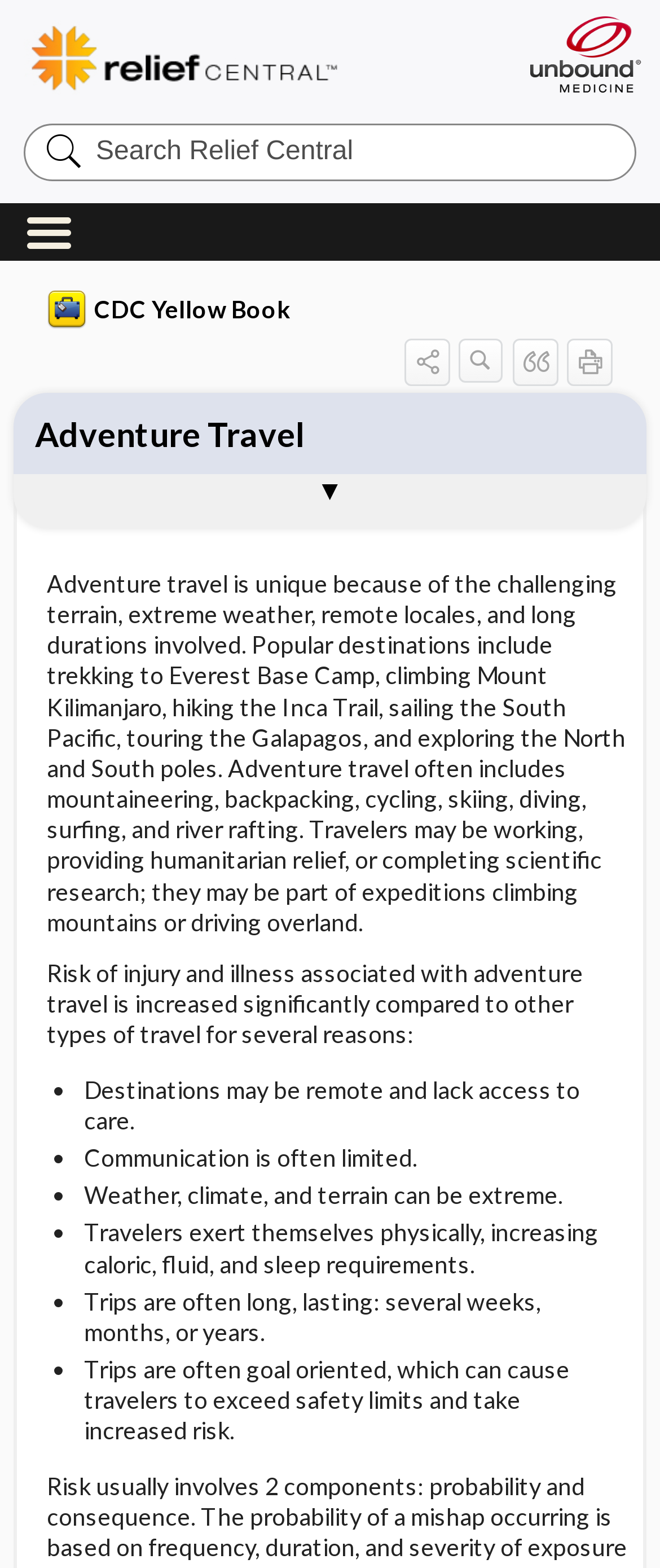Answer the following inquiry with a single word or phrase:
What are some topics related to adventure travel that are covered on this webpage?

Pretravel considerations, trip type, personal health requirements, etc.